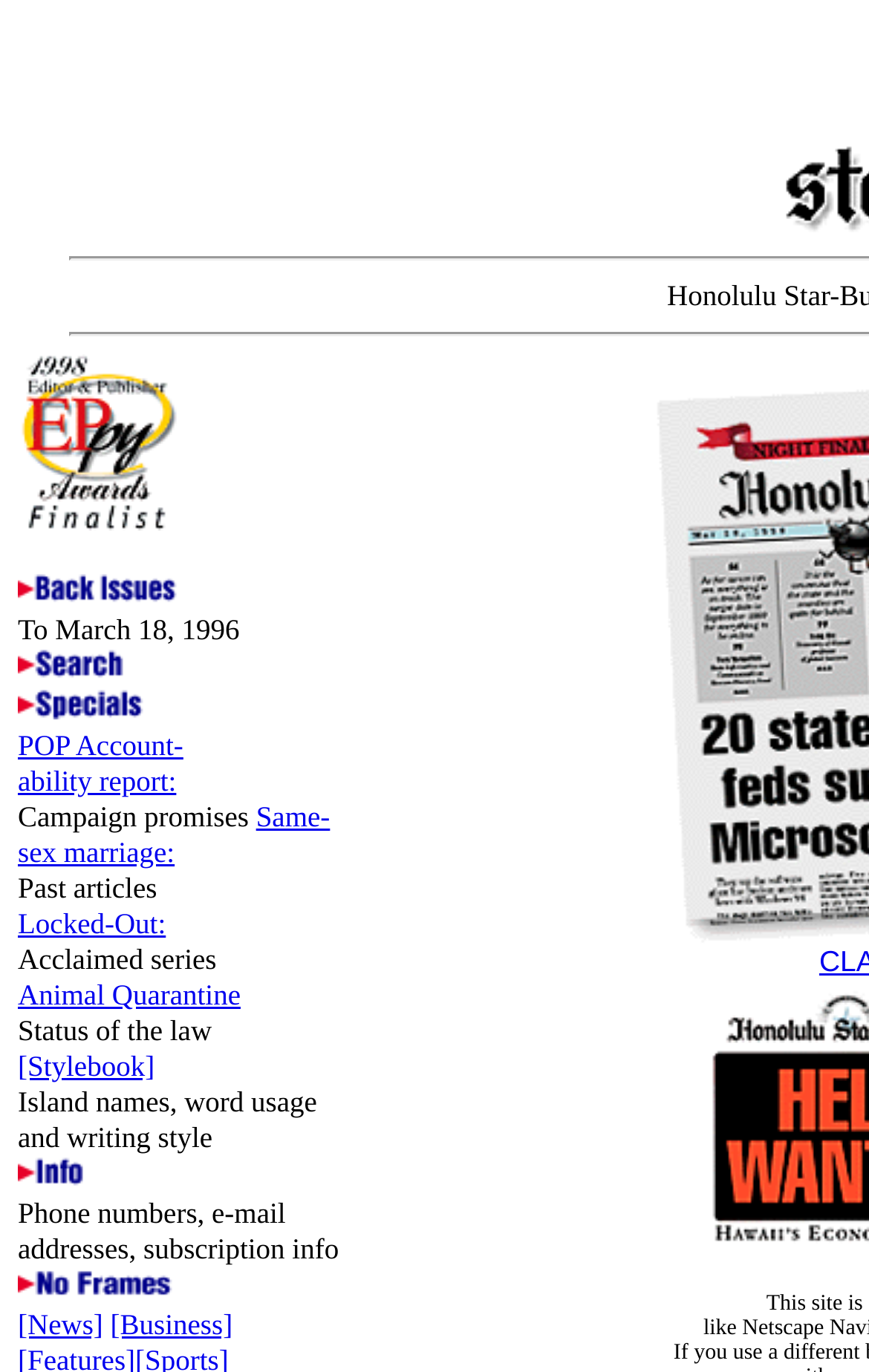Please provide a short answer using a single word or phrase for the question:
How many image elements are there on the webpage?

12